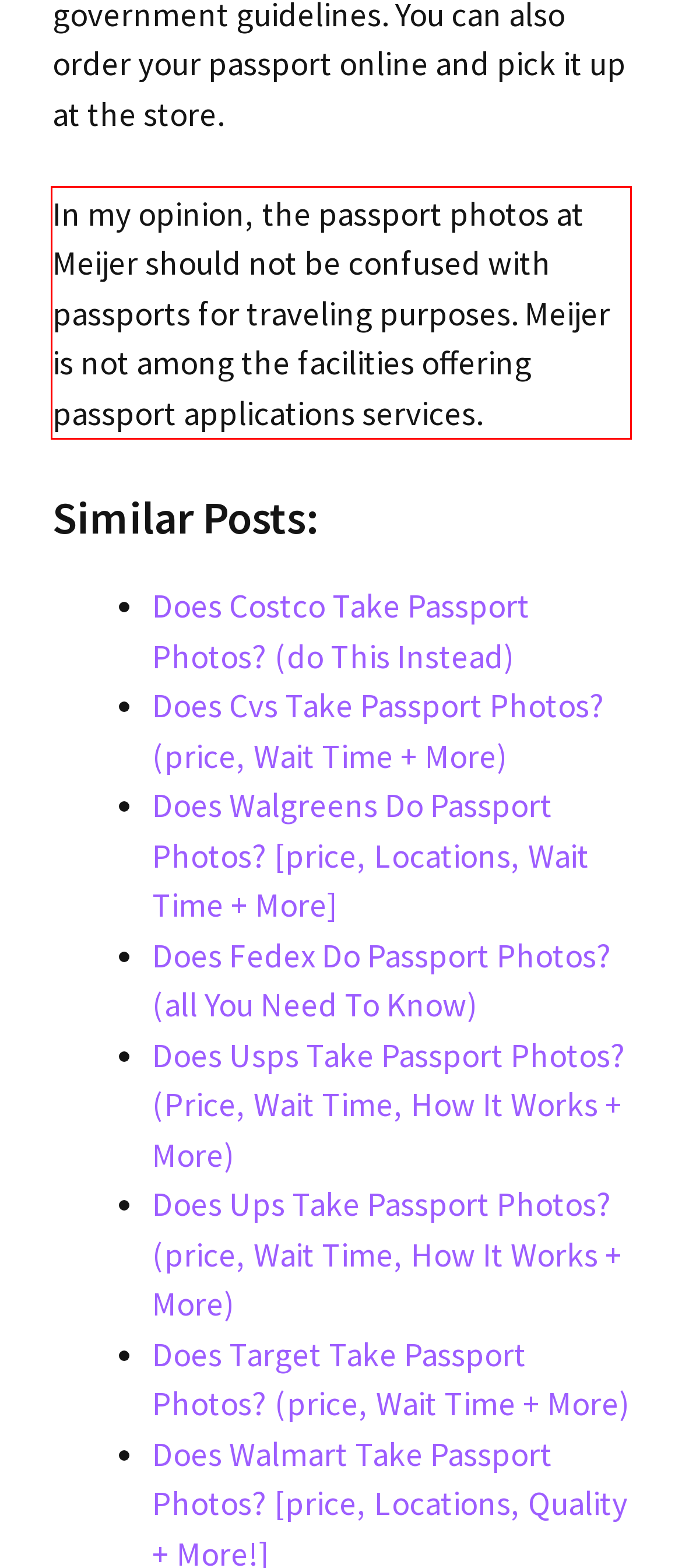You have a screenshot of a webpage with a red bounding box. Use OCR to generate the text contained within this red rectangle.

In my opinion, the passport photos at Meijer should not be confused with passports for traveling purposes. Meijer is not among the facilities offering passport applications services.